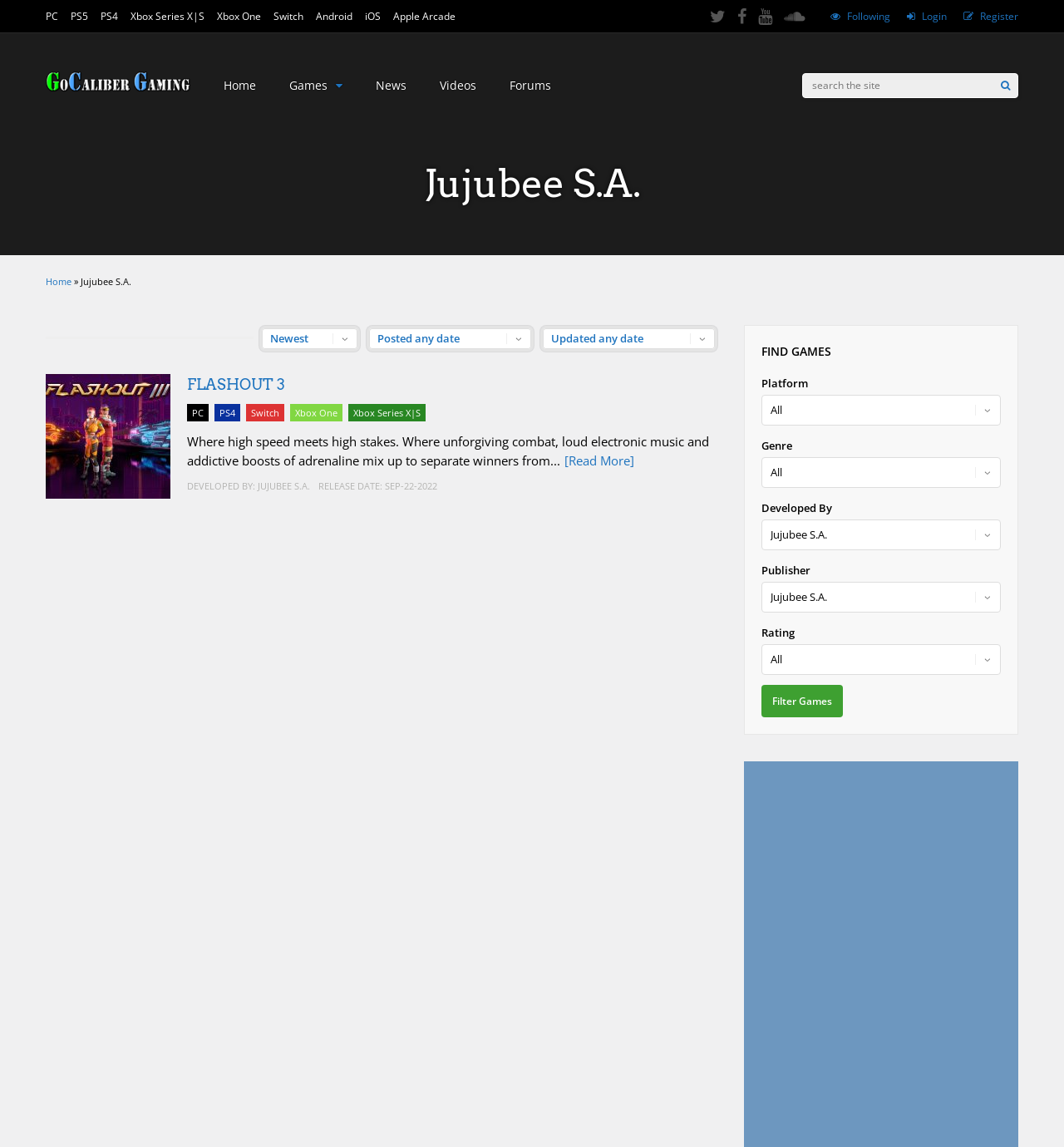What is the name of the developer of FLASHOUT 3?
Refer to the image and offer an in-depth and detailed answer to the question.

The answer can be found by looking at the link element on the page, which says 'DEVELOPED BY: JUJUBEE S.A.'. This is likely the name of the developer of the game FLASHOUT 3.